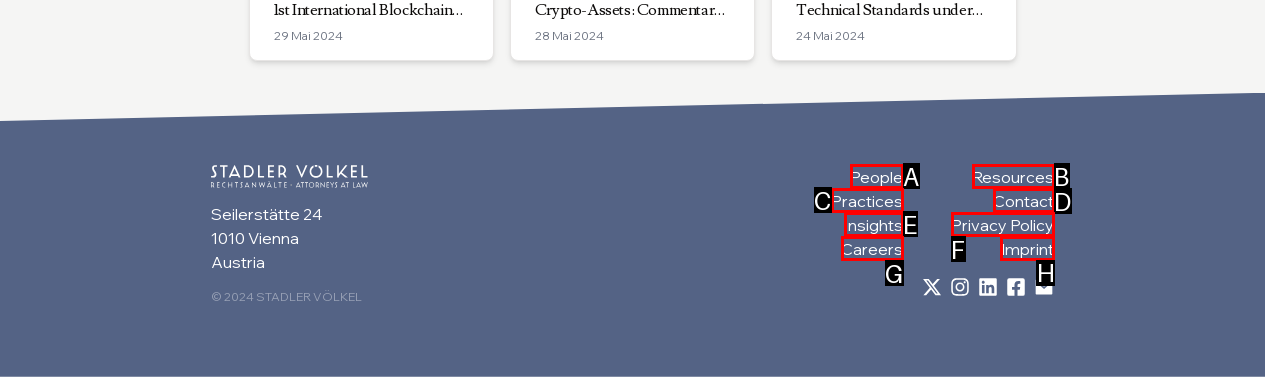Find the option you need to click to complete the following instruction: Click on Imprint
Answer with the corresponding letter from the choices given directly.

H